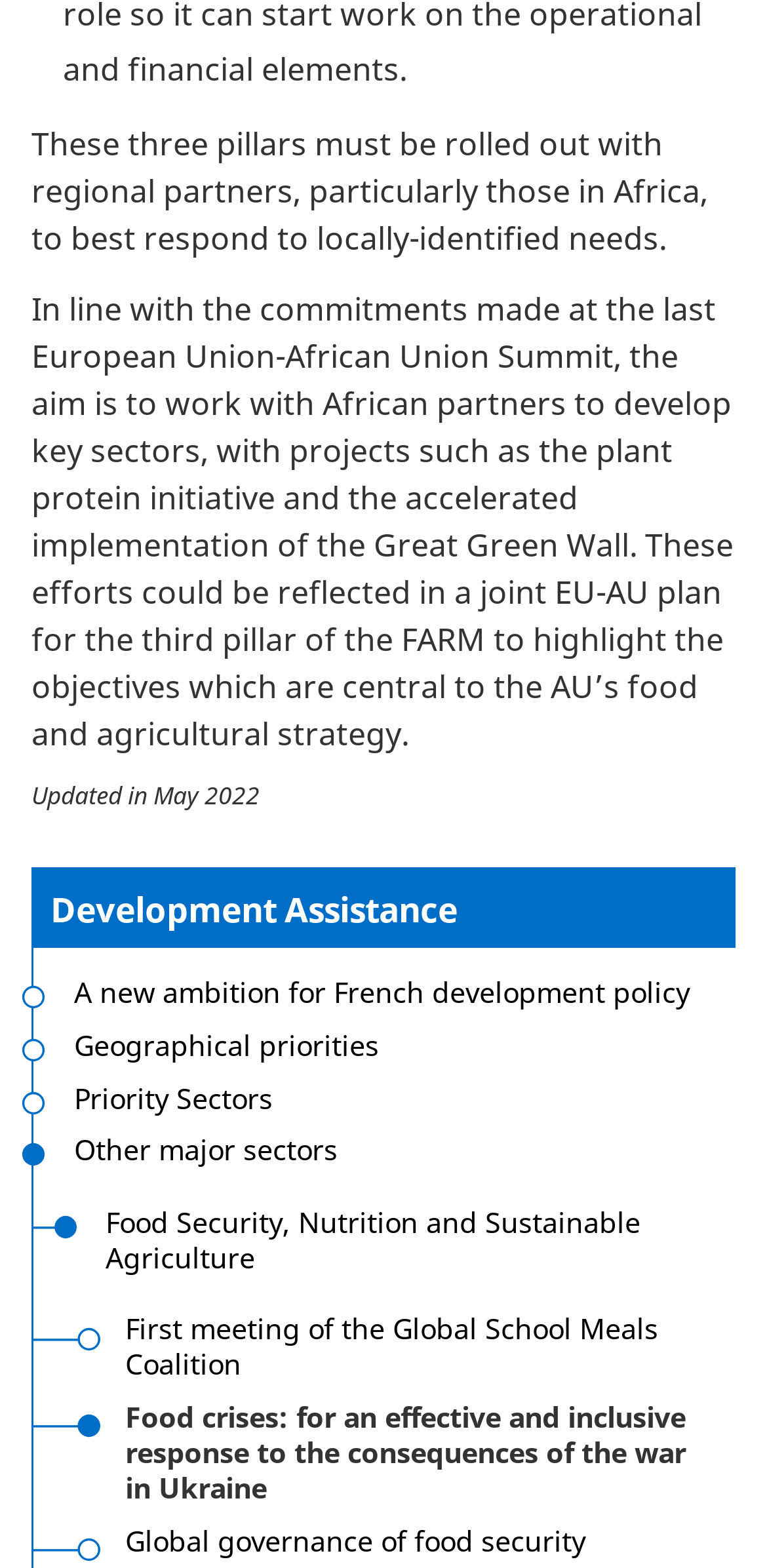Extract the bounding box coordinates for the described element: "Cookies manager". The coordinates should be represented as four float numbers between 0 and 1: [left, top, right, bottom].

[0.652, 0.657, 0.919, 0.67]